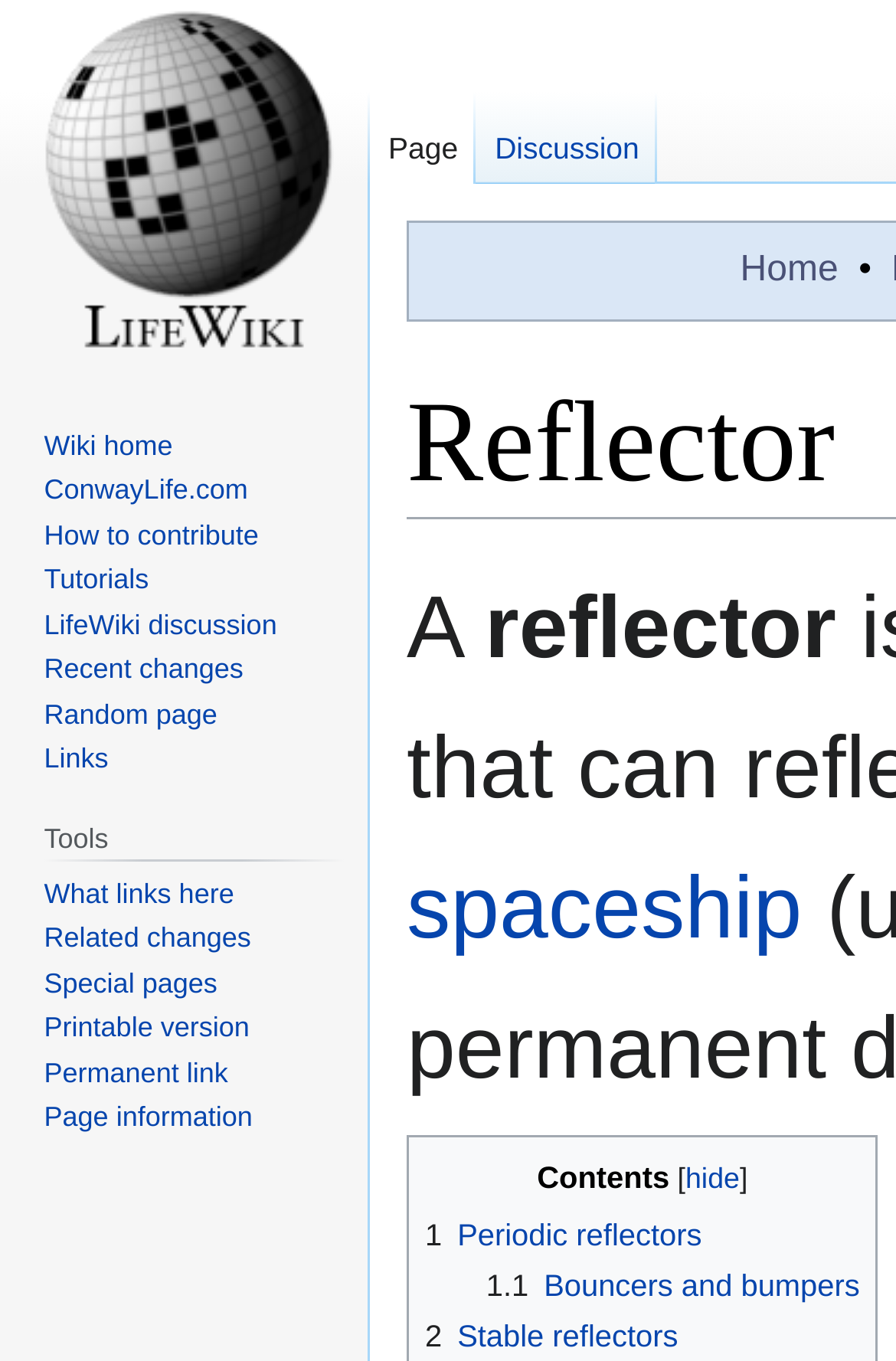Indicate the bounding box coordinates of the element that must be clicked to execute the instruction: "Visit the main page". The coordinates should be given as four float numbers between 0 and 1, i.e., [left, top, right, bottom].

[0.0, 0.0, 0.41, 0.27]